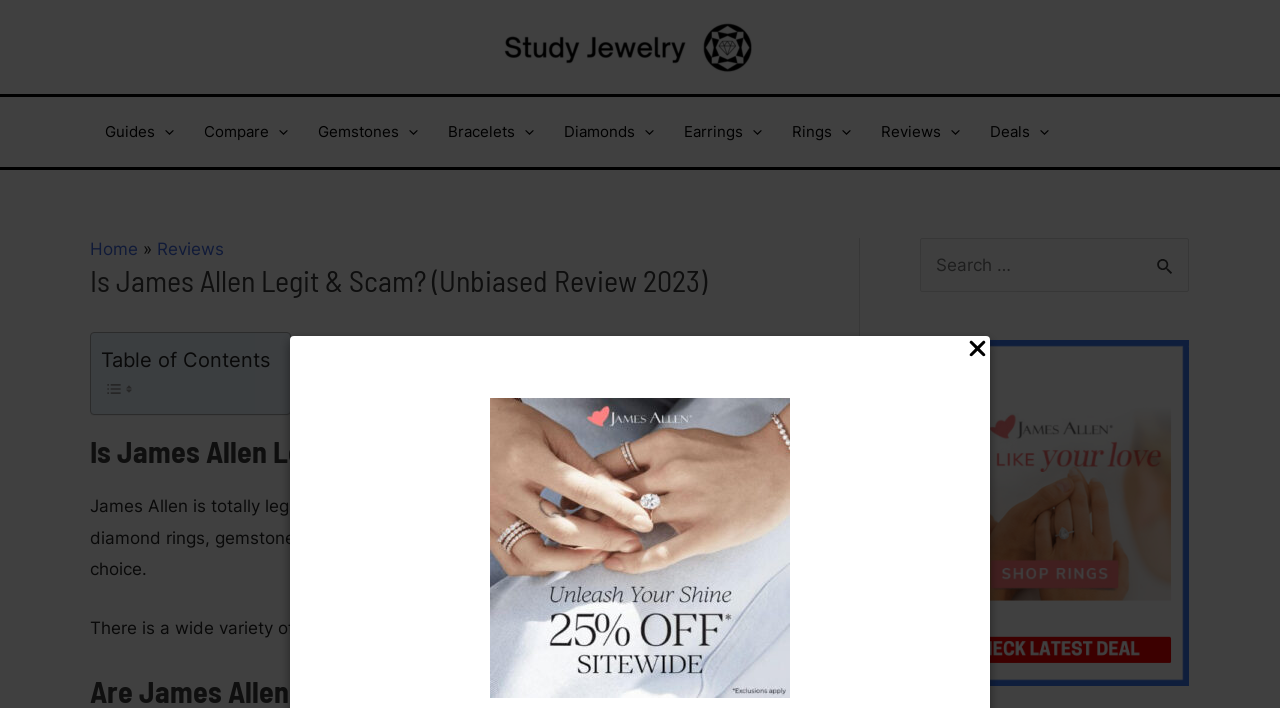What type of content is on the webpage?
Give a detailed and exhaustive answer to the question.

The webpage contains a review of James Allen, which includes a table of contents, headings, and paragraphs of text. The review seems to be providing an unbiased opinion about James Allen, discussing its legitimacy and safety.